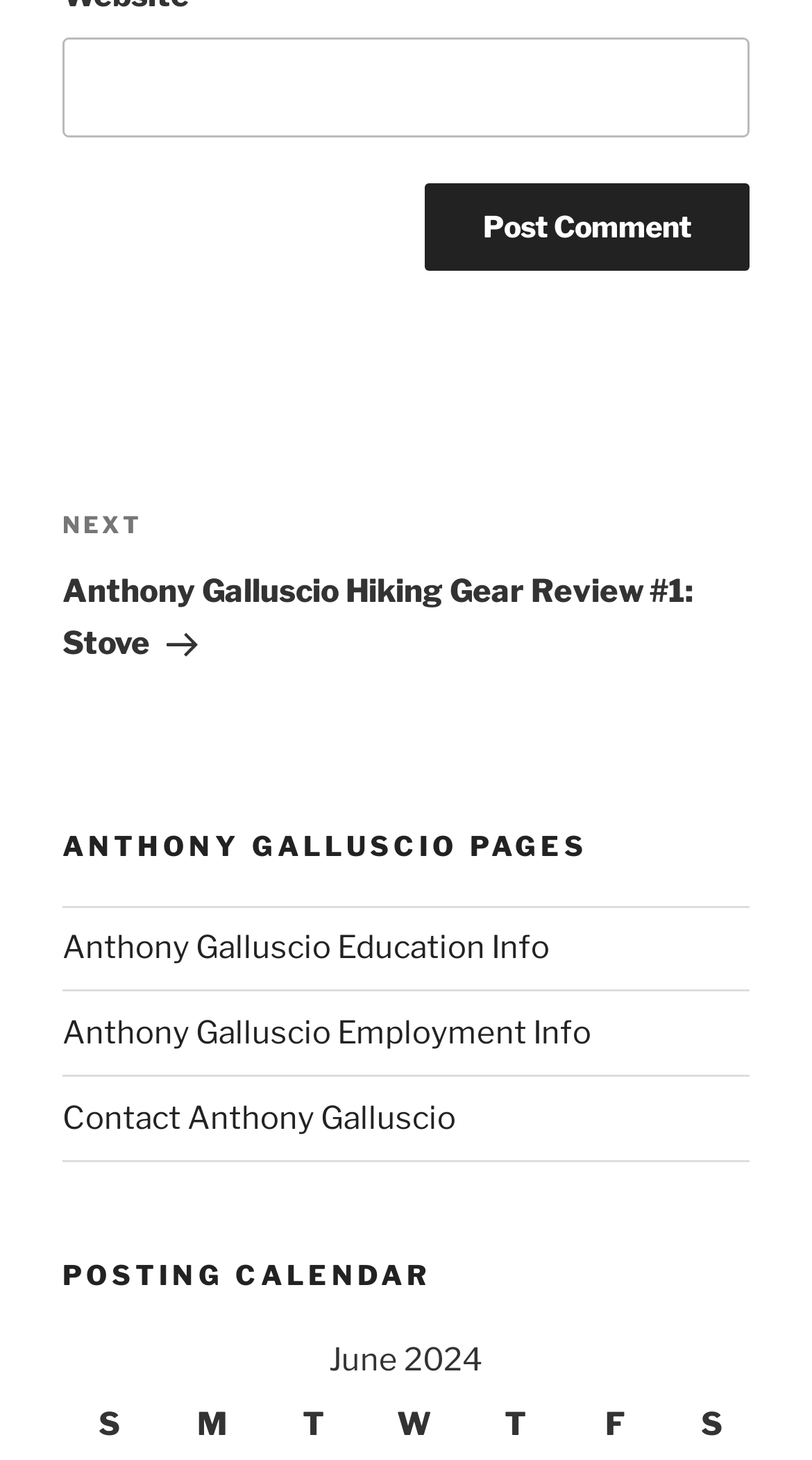Based on the image, please respond to the question with as much detail as possible:
What is the purpose of the 'Post Comment' button?

The 'Post Comment' button is located below the textbox with the label 'Website', which suggests that users can enter their website and then post a comment. The button's purpose is to submit the comment.